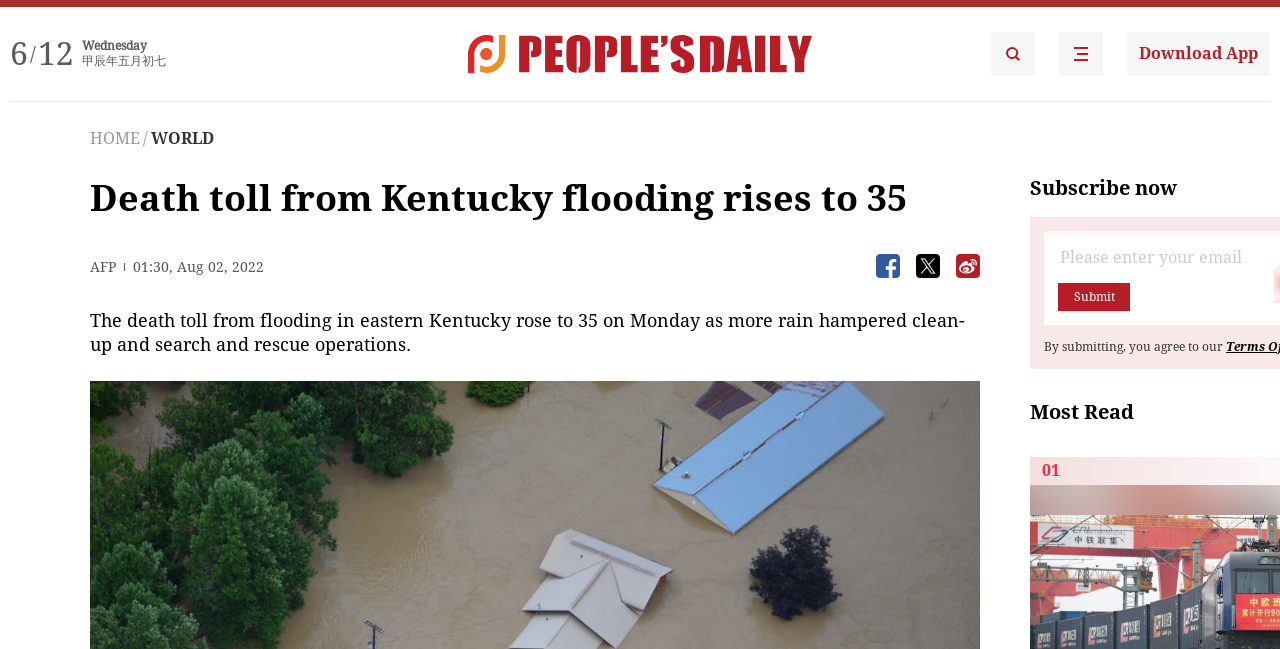Determine the bounding box coordinates of the UI element described below. Use the format (top-left x, top-left y, bottom-right x, bottom-right y) with floating point numbers between 0 and 1: Download App

[0.88, 0.049, 0.992, 0.117]